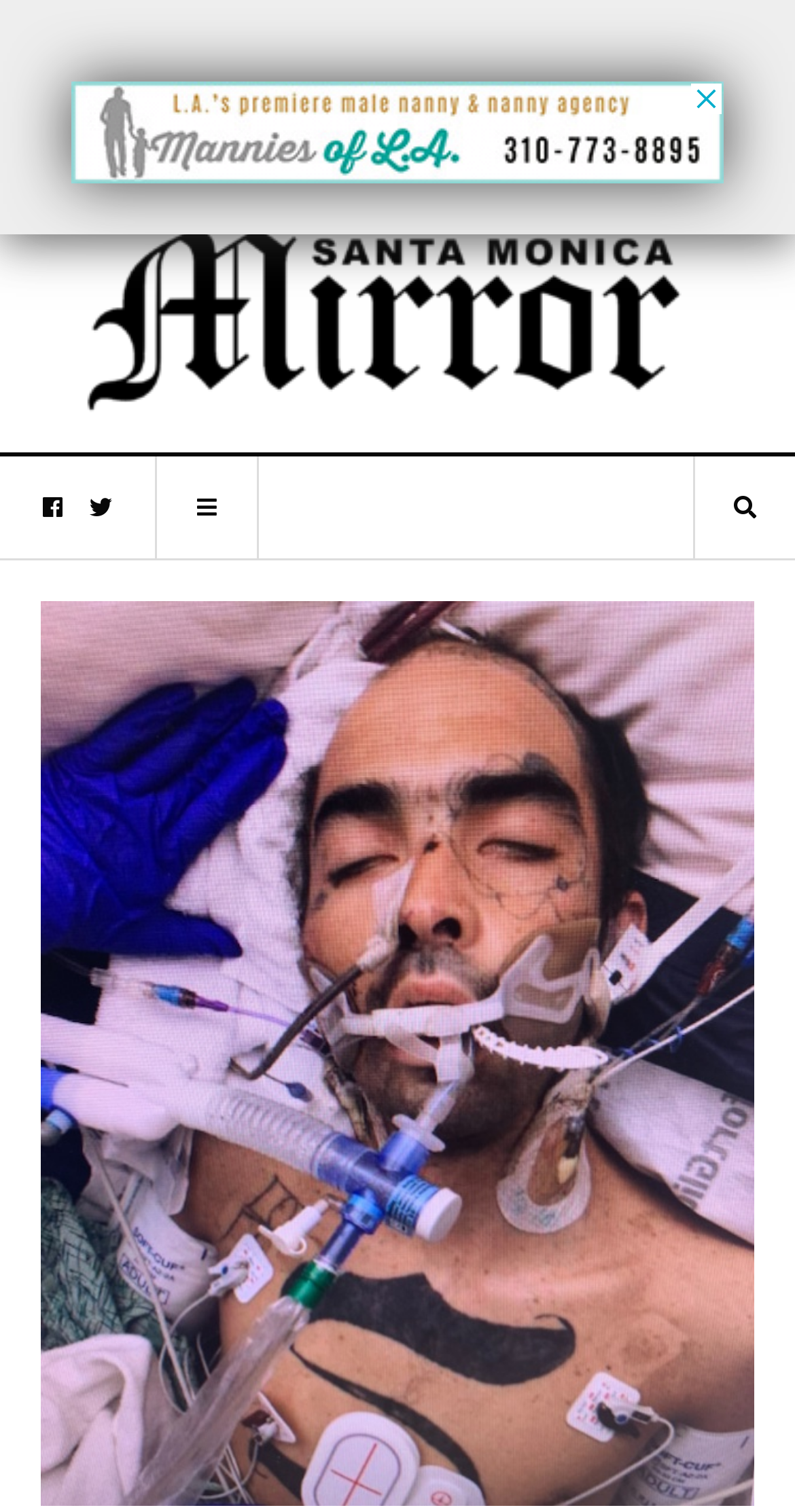What is the name of the hospital?
Based on the screenshot, provide your answer in one word or phrase.

Providence Saint John’s Health Center